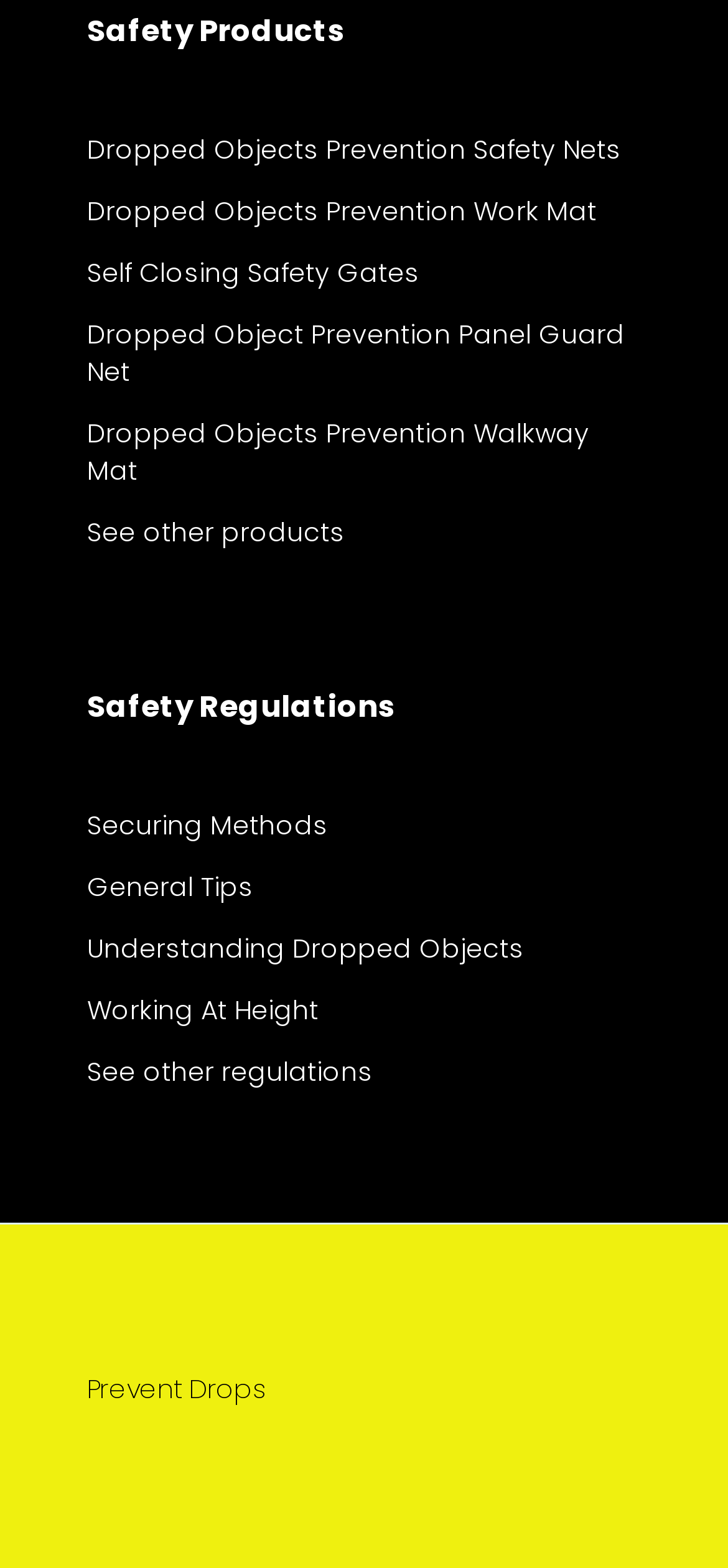Determine the bounding box coordinates for the area you should click to complete the following instruction: "Click on Dropped Objects Prevention Safety Nets".

[0.12, 0.084, 0.88, 0.108]